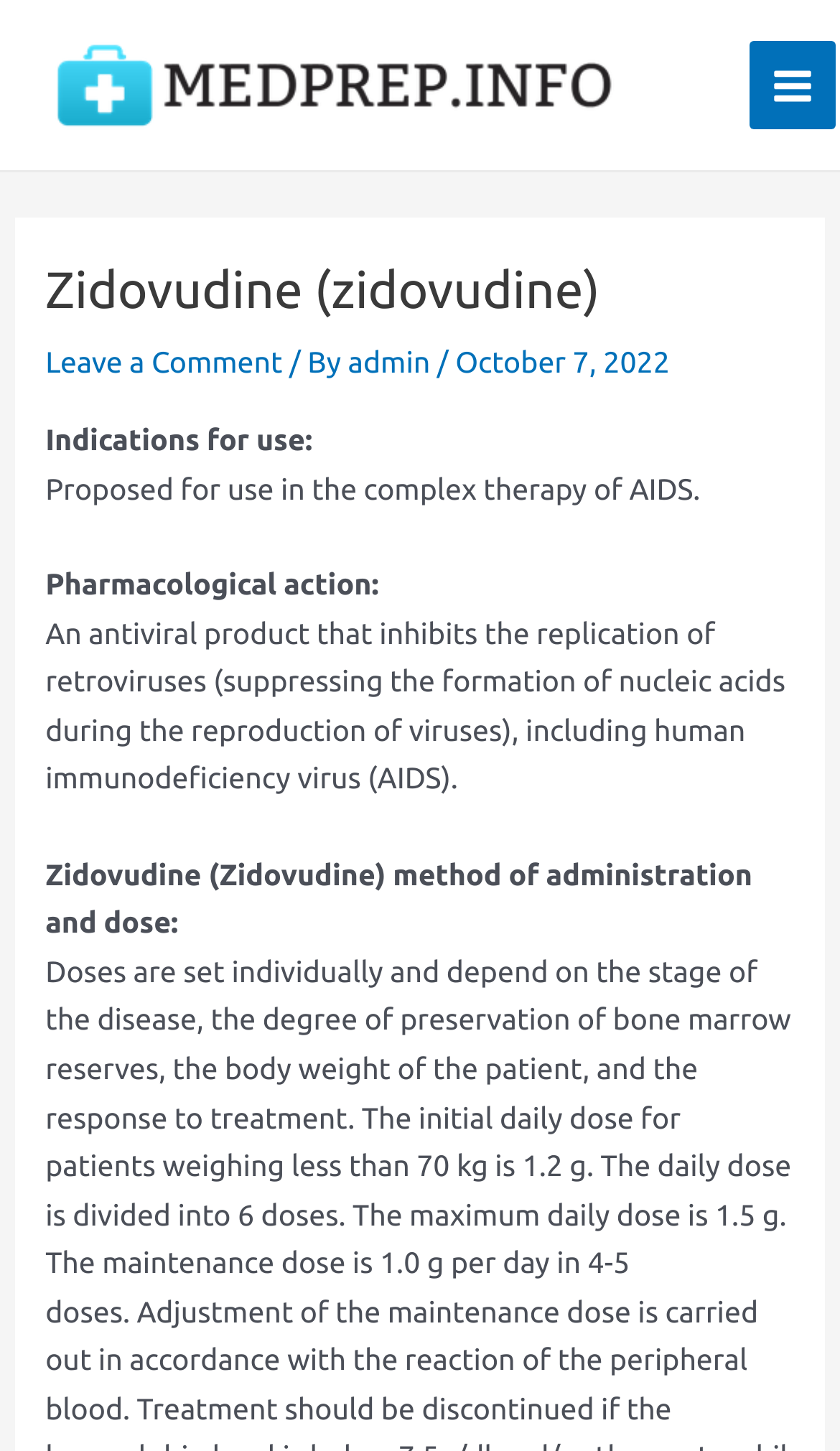Who wrote the article?
Look at the image and respond to the question as thoroughly as possible.

The webpage shows a link 'admin' next to the date 'October 7, 2022', which suggests that 'admin' is the author of the article.